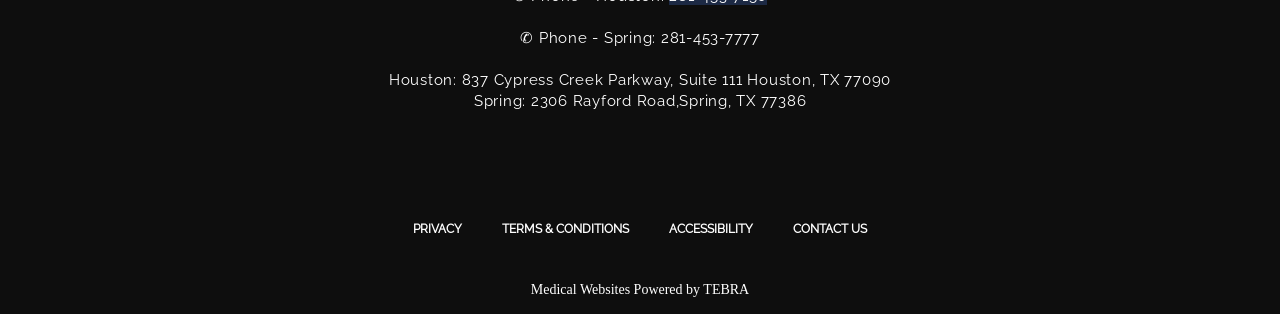Use a single word or phrase to answer the following:
What is the link to the CONTACT US page?

CONTACT US